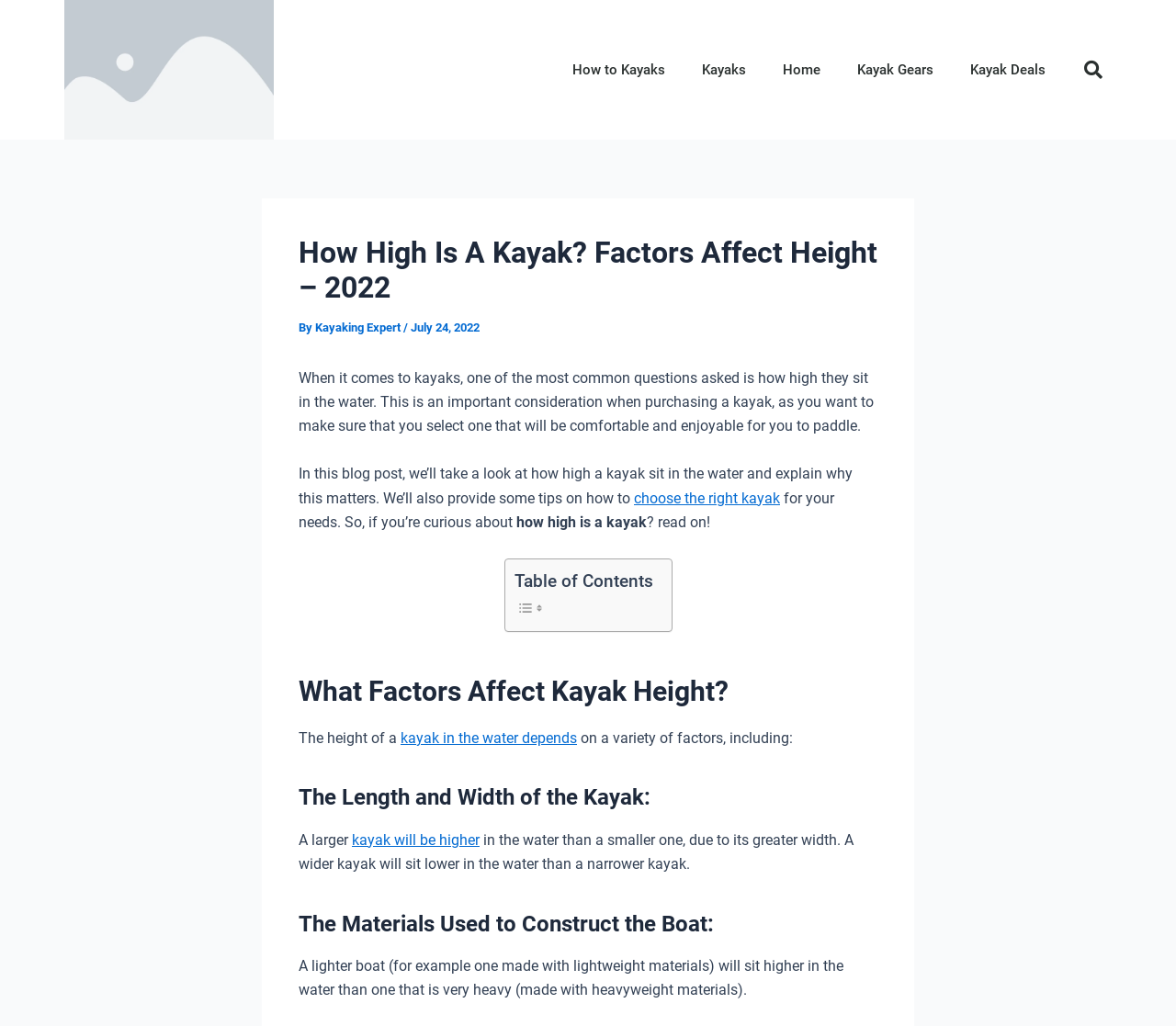Specify the bounding box coordinates of the element's area that should be clicked to execute the given instruction: "Click on the 'How to Kayaks' link". The coordinates should be four float numbers between 0 and 1, i.e., [left, top, right, bottom].

[0.471, 0.023, 0.581, 0.113]